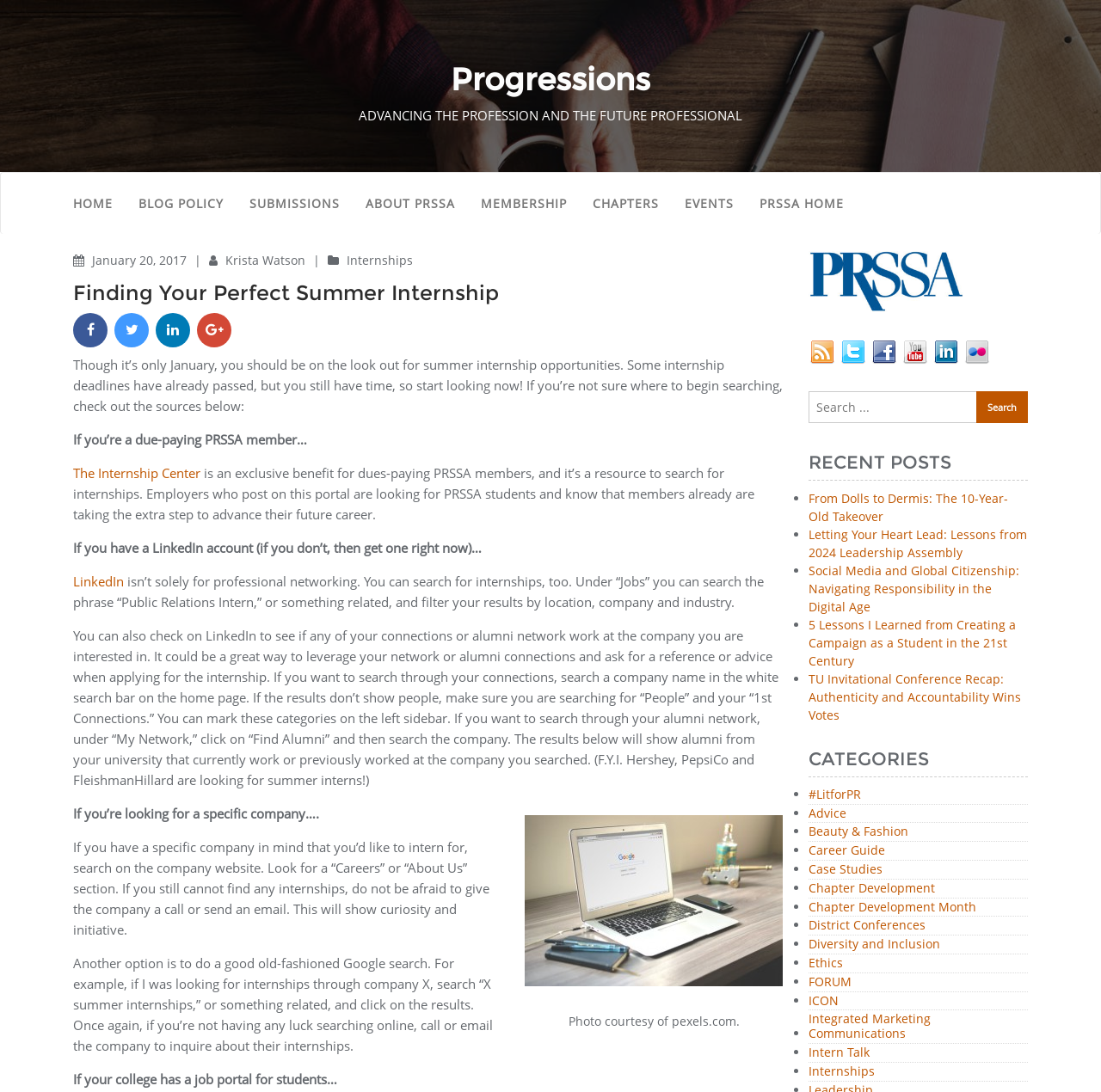What is the topic of the blog post?
Refer to the image and offer an in-depth and detailed answer to the question.

I determined the topic of the blog post by reading the static text element with the text 'Though it’s only January, you should be on the look out for summer internship opportunities...' which has a bounding box coordinate of [0.066, 0.326, 0.711, 0.38].